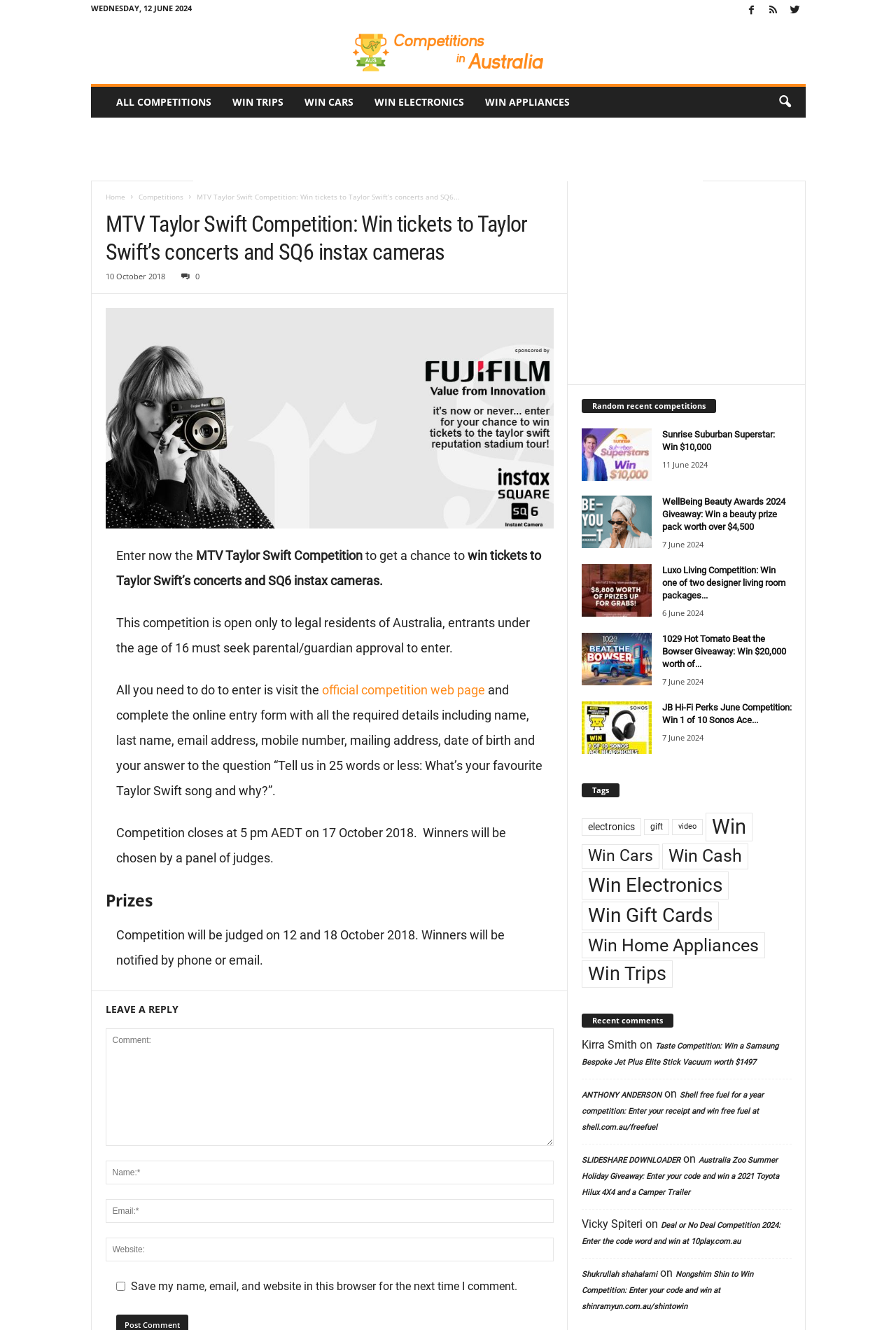Extract the bounding box coordinates for the UI element described by the text: "gift". The coordinates should be in the form of [left, top, right, bottom] with values between 0 and 1.

[0.718, 0.616, 0.746, 0.628]